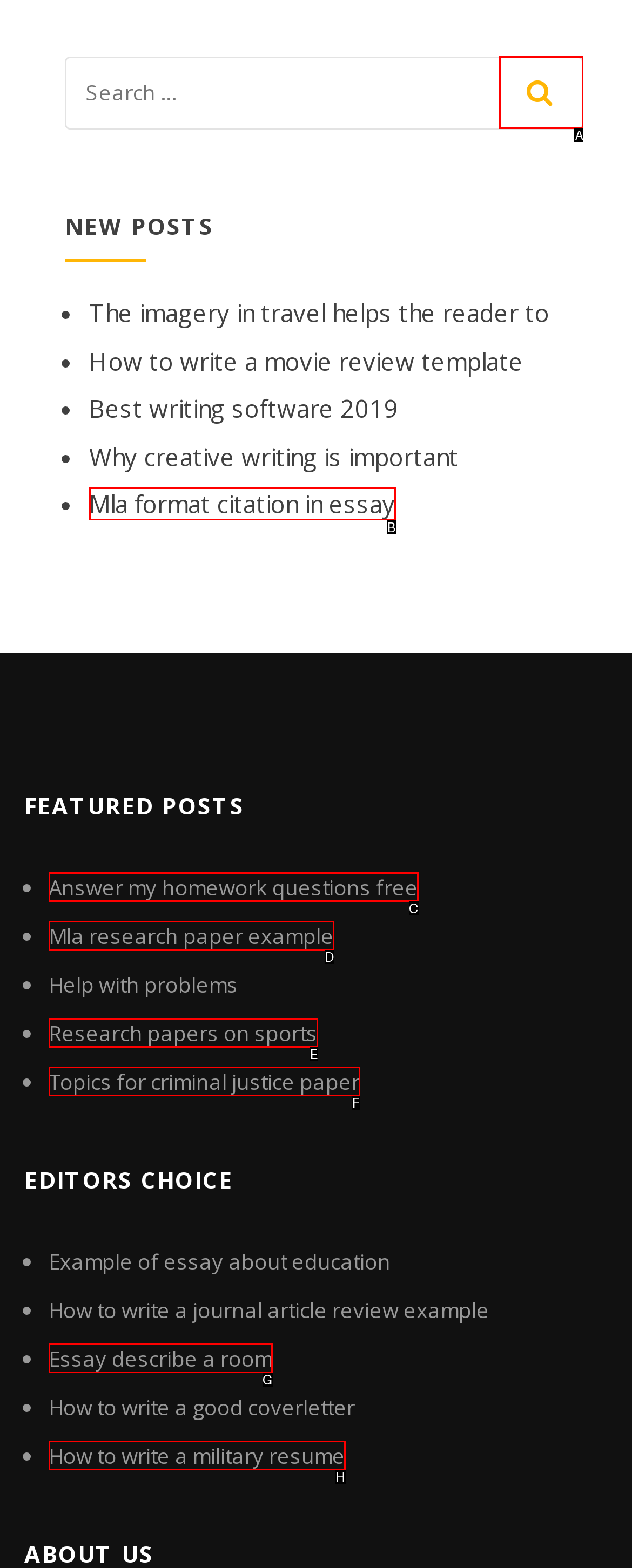Point out which HTML element you should click to fulfill the task: click the button to submit the search.
Provide the option's letter from the given choices.

A